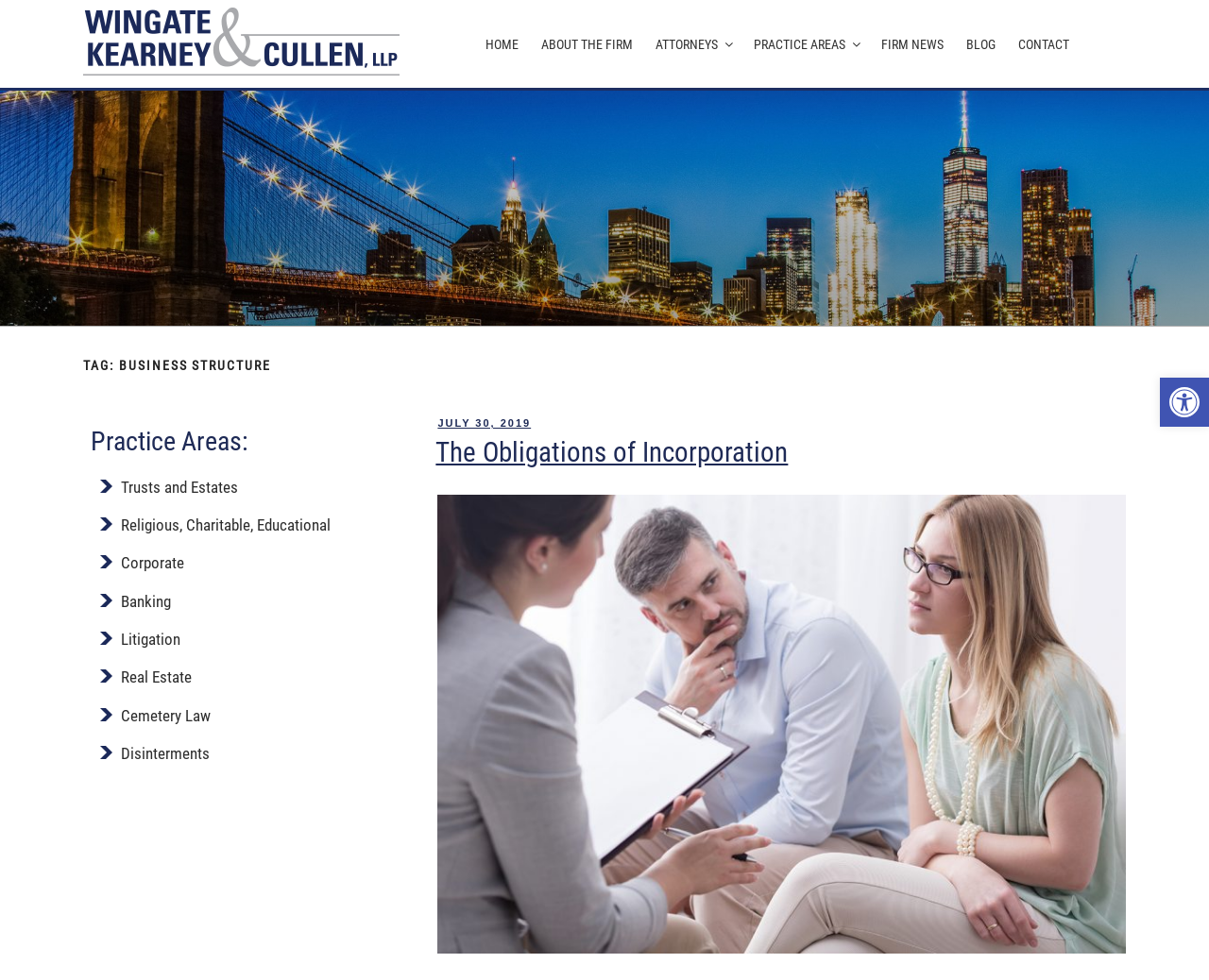Determine the bounding box coordinates of the region to click in order to accomplish the following instruction: "Click on the 'Trusts and Estates' link". Provide the coordinates as four float numbers between 0 and 1, specifically [left, top, right, bottom].

[0.1, 0.487, 0.197, 0.507]